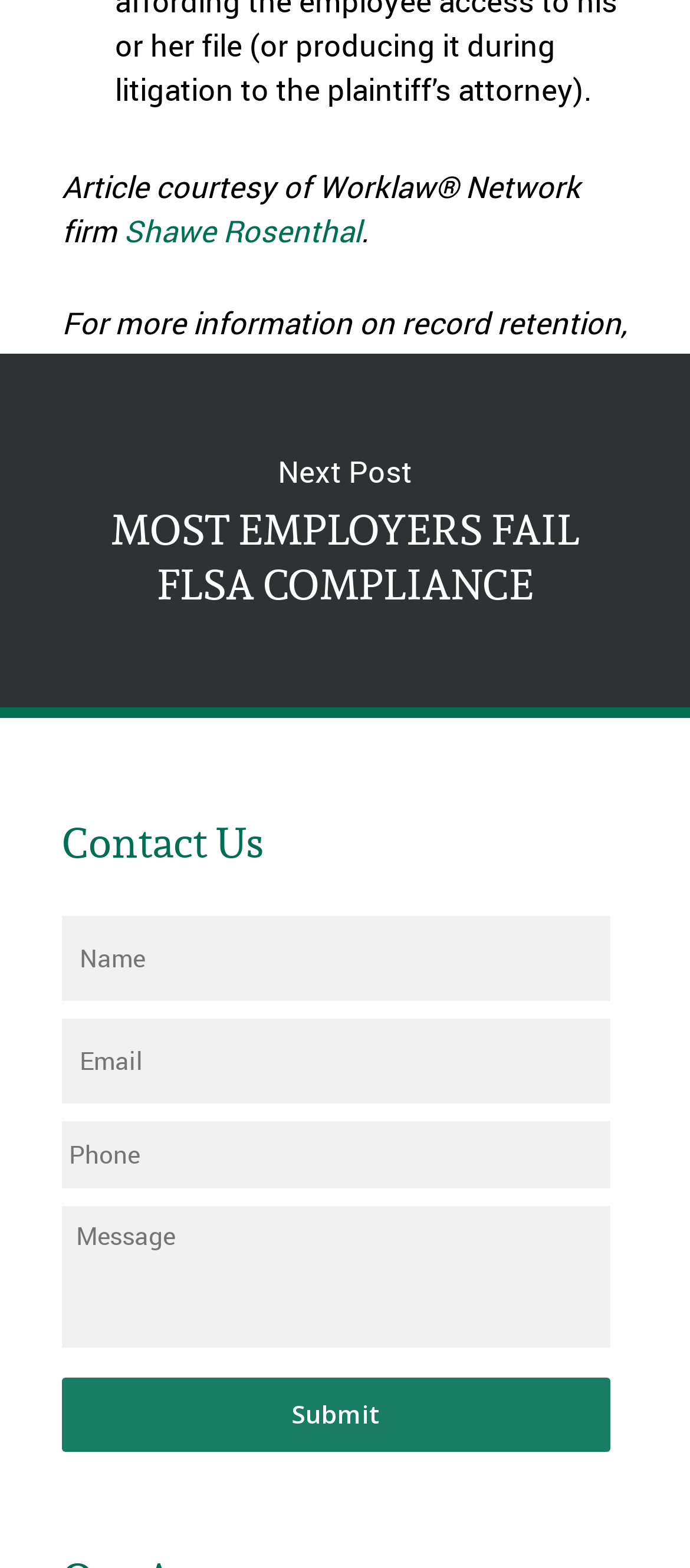What is the topic of the article?
Give a detailed explanation using the information visible in the image.

The webpage mentions 'For more information on record retention, check out the Form of the Month', suggesting that the article is related to record retention.